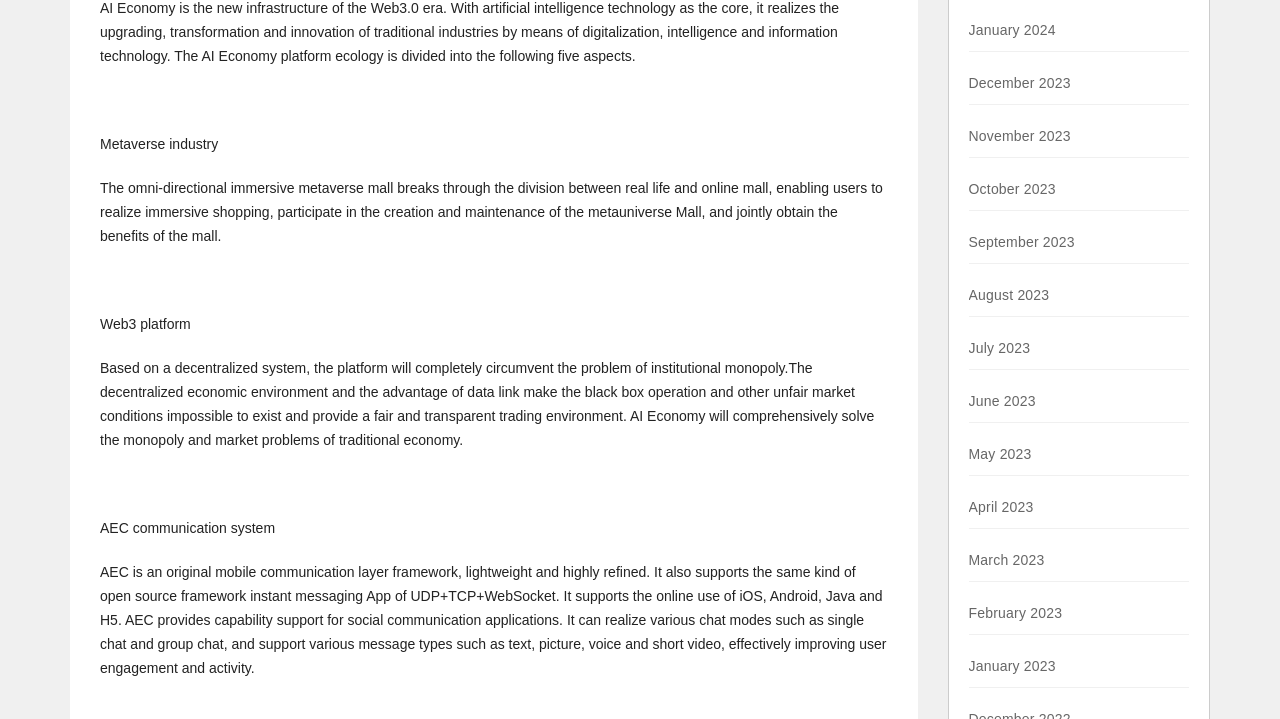Give a concise answer using only one word or phrase for this question:
What is the main theme of the webpage?

AI Economy